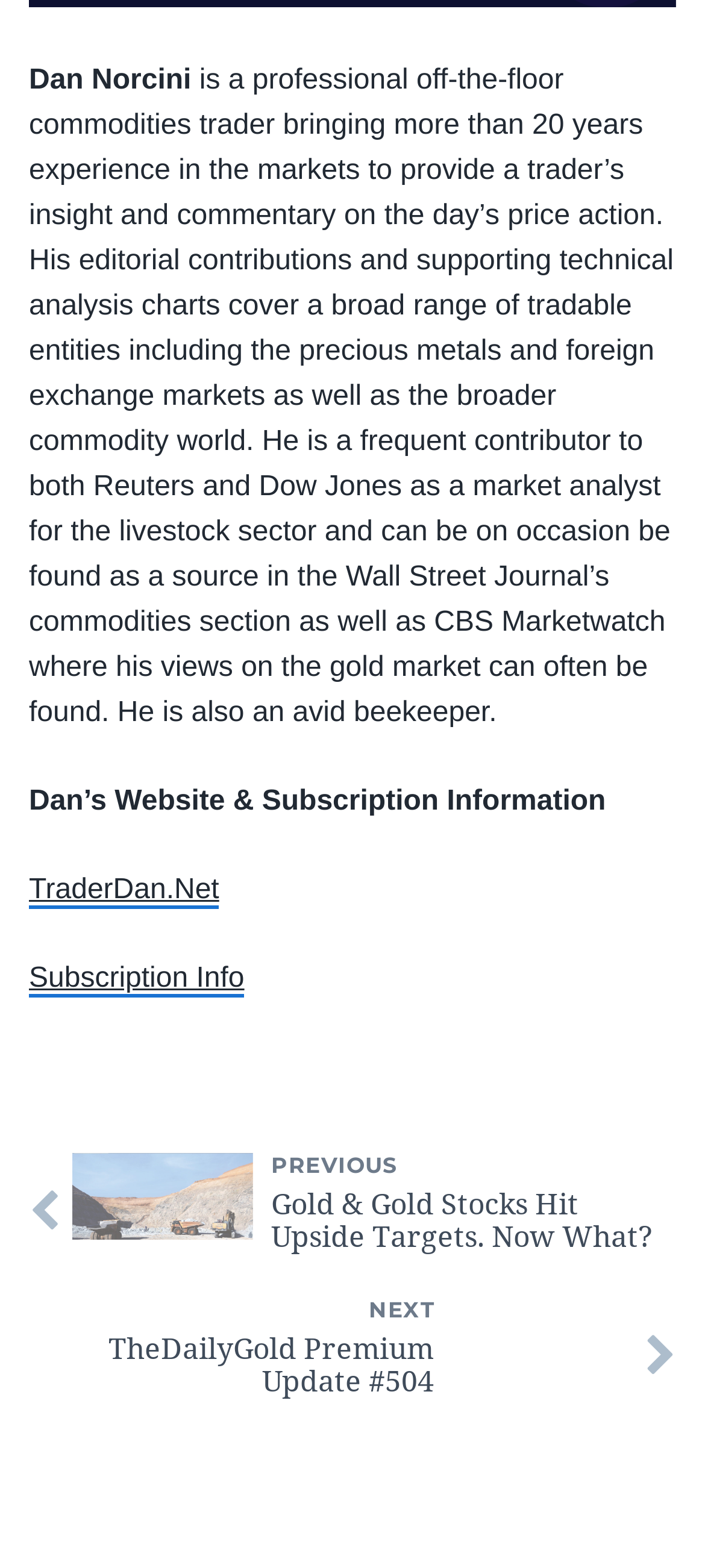Identify the bounding box coordinates for the UI element described as follows: "TraderDan.Net". Ensure the coordinates are four float numbers between 0 and 1, formatted as [left, top, right, bottom].

[0.041, 0.558, 0.311, 0.58]